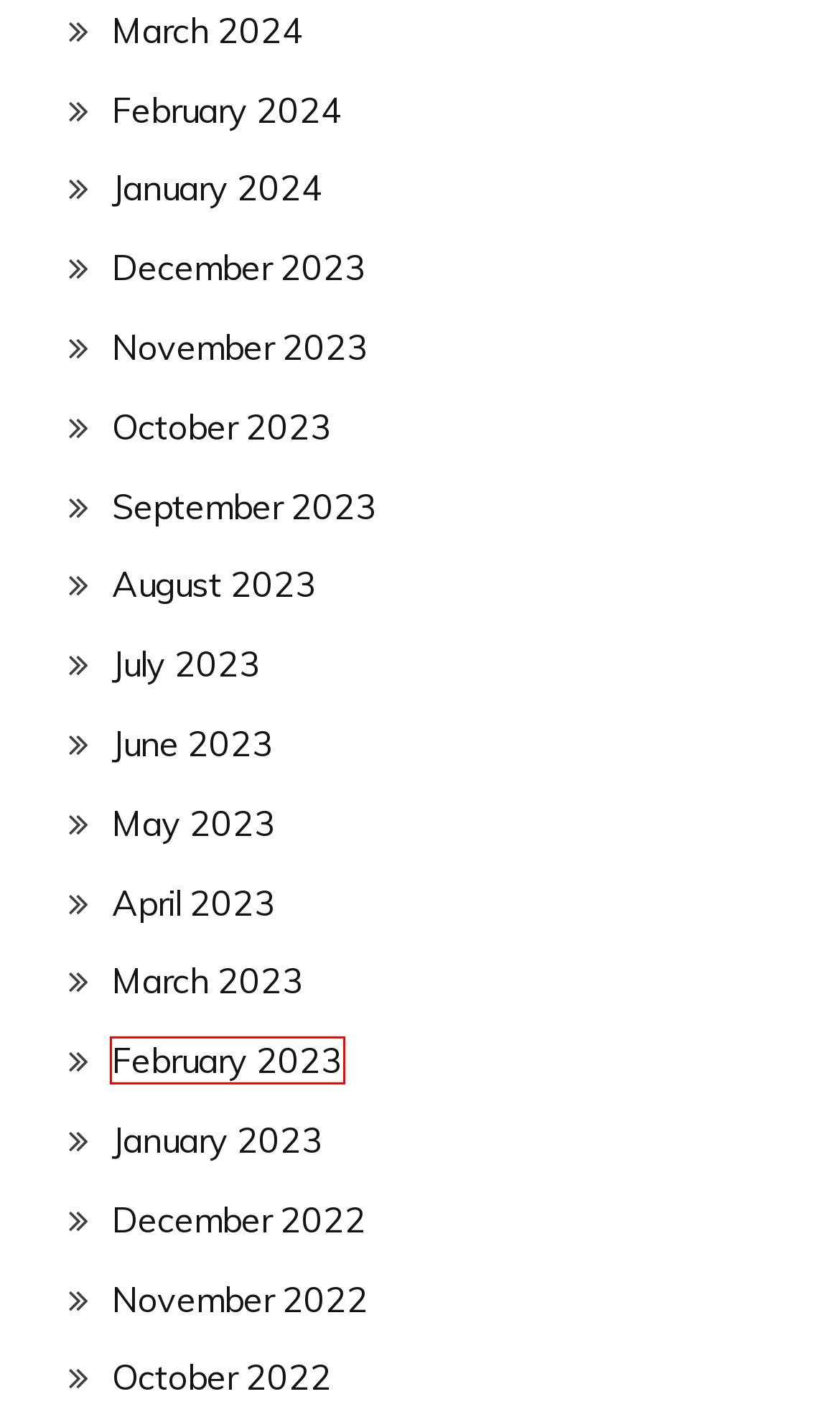Examine the screenshot of a webpage with a red bounding box around an element. Then, select the webpage description that best represents the new page after clicking the highlighted element. Here are the descriptions:
A. February 2023 – Ankh Yoga
B. Ankh Yoga
C. Blog Tool, Publishing Platform, and CMS – WordPress.org
D. October 2022 – Ankh Yoga
E. Online Gaming: The Untapped Niche – Ankh Yoga
F. Uncategorized – Ankh Yoga
G. Comments for Ankh Yoga
H. September 2021 – Ankh Yoga

A